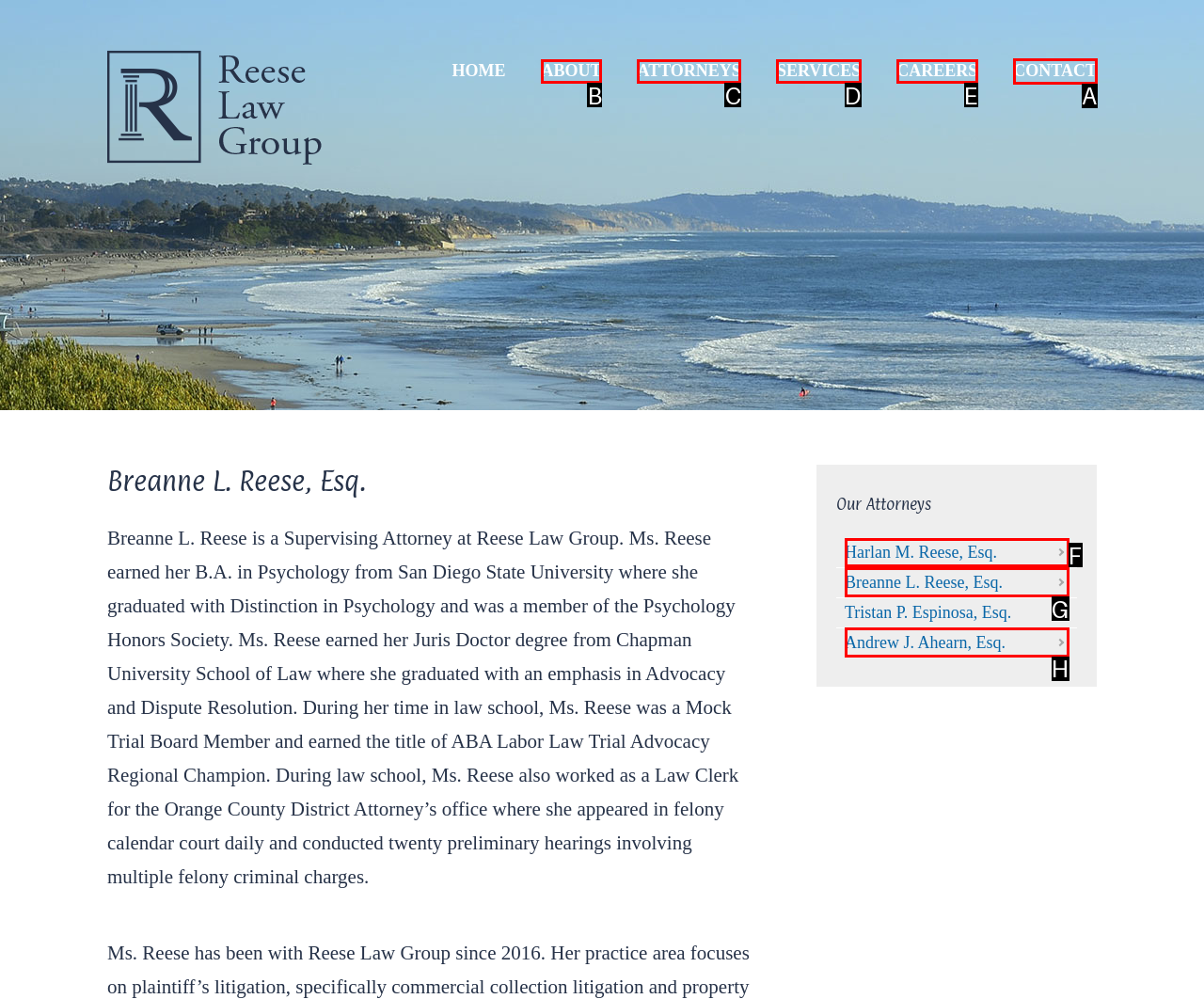Which UI element's letter should be clicked to achieve the task: Contact the law group
Provide the letter of the correct choice directly.

A